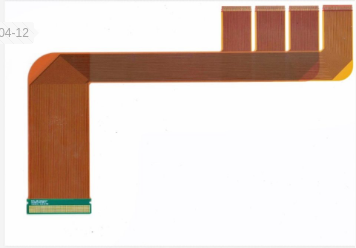Generate a comprehensive description of the image.

The image depicts a flexible printed circuit board (FPCB), showcasing an intricate design with a combination of flat and curved sections. The FPCB features various traces in a copper finish that facilitate electrical connections in compact electronic devices. Notably, it includes a green connector base, which is a critical interface for attachment to other components. This type of circuit board is commonly used in applications requiring flexibility and lightweight properties, such as smartphones, tablets, and wearable technology. The design reflects advanced manufacturing techniques used in electronics, emphasizing the ongoing innovation in PCB technology. The displayed content is dated 2024-04-12, indicating a recent context within the field of PCB development.